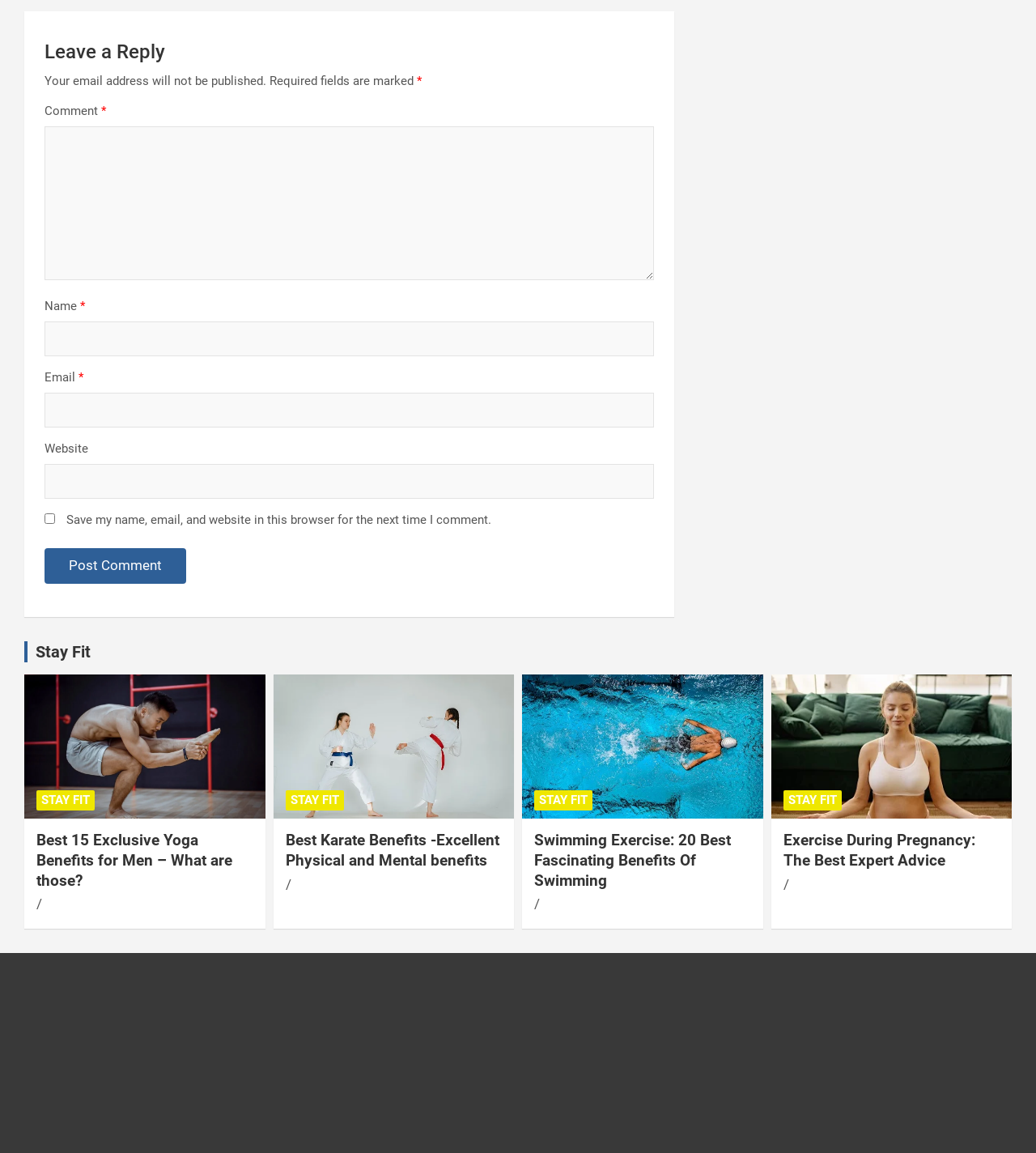Answer the question using only a single word or phrase: 
What is the default state of the checkbox in the comment section?

Unchecked